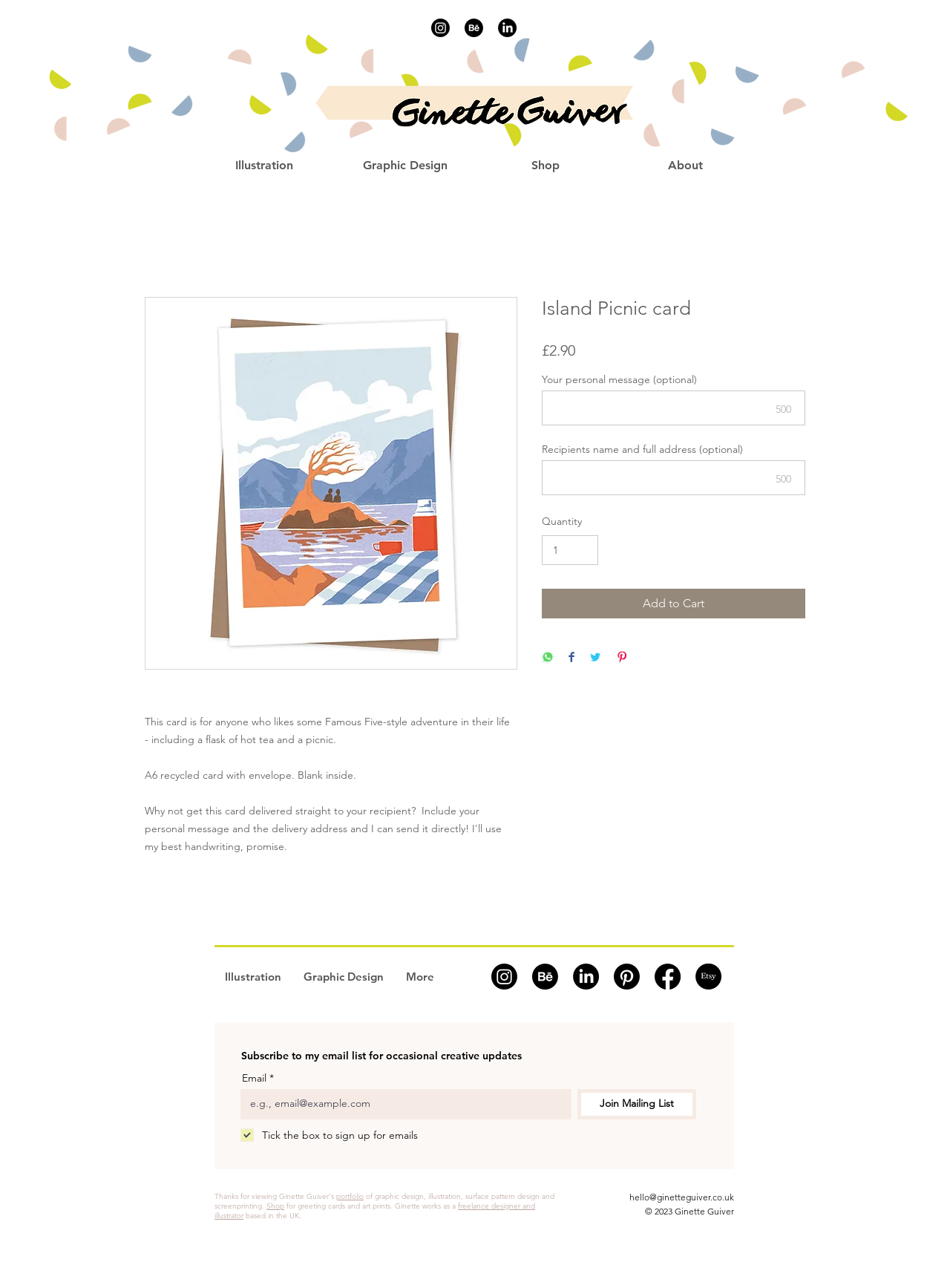How many social media platforms are listed in the Social Bar?
Please provide a comprehensive and detailed answer to the question.

I counted the number of social media platforms listed in the Social Bar by looking at the icons and links provided. I found icons and links for Instagram, Behance, LinkedIn, Pinterest, Facebook, and Etsy.